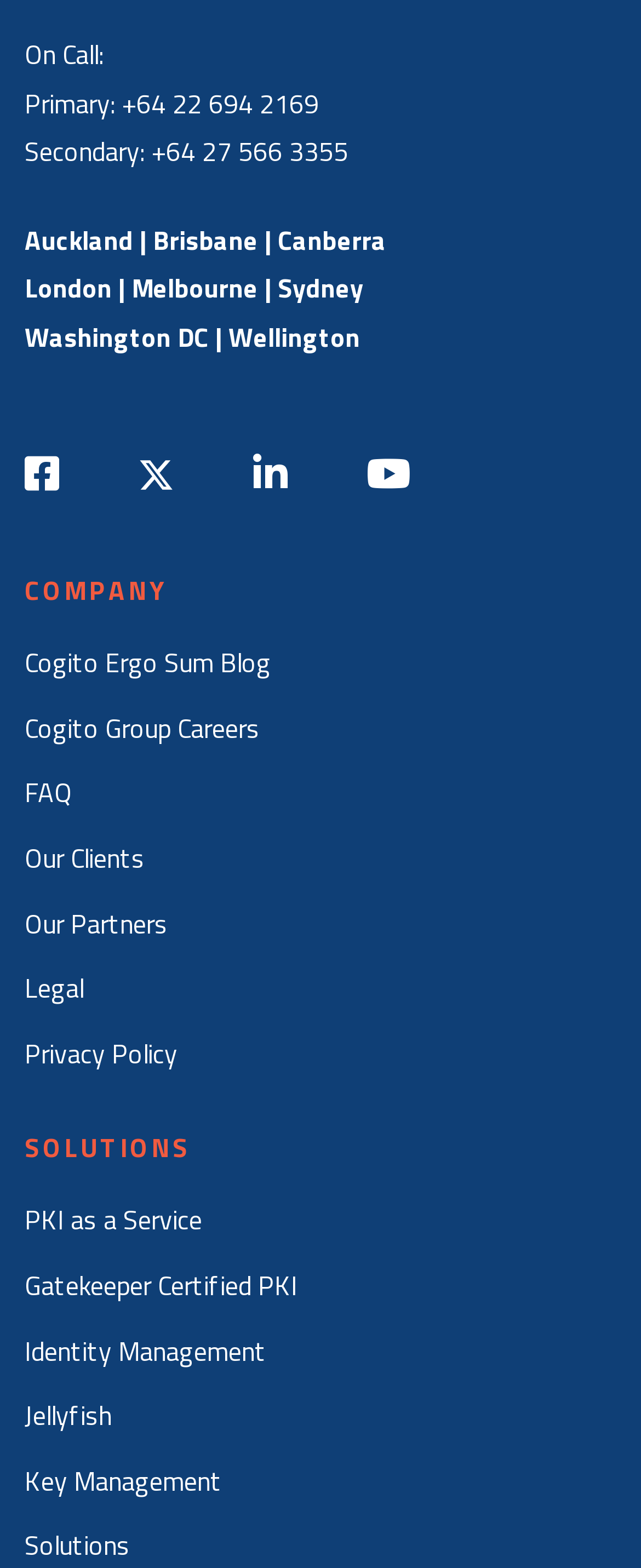Find the bounding box coordinates for the element that must be clicked to complete the instruction: "Go to Government of Canada website". The coordinates should be four float numbers between 0 and 1, indicated as [left, top, right, bottom].

None